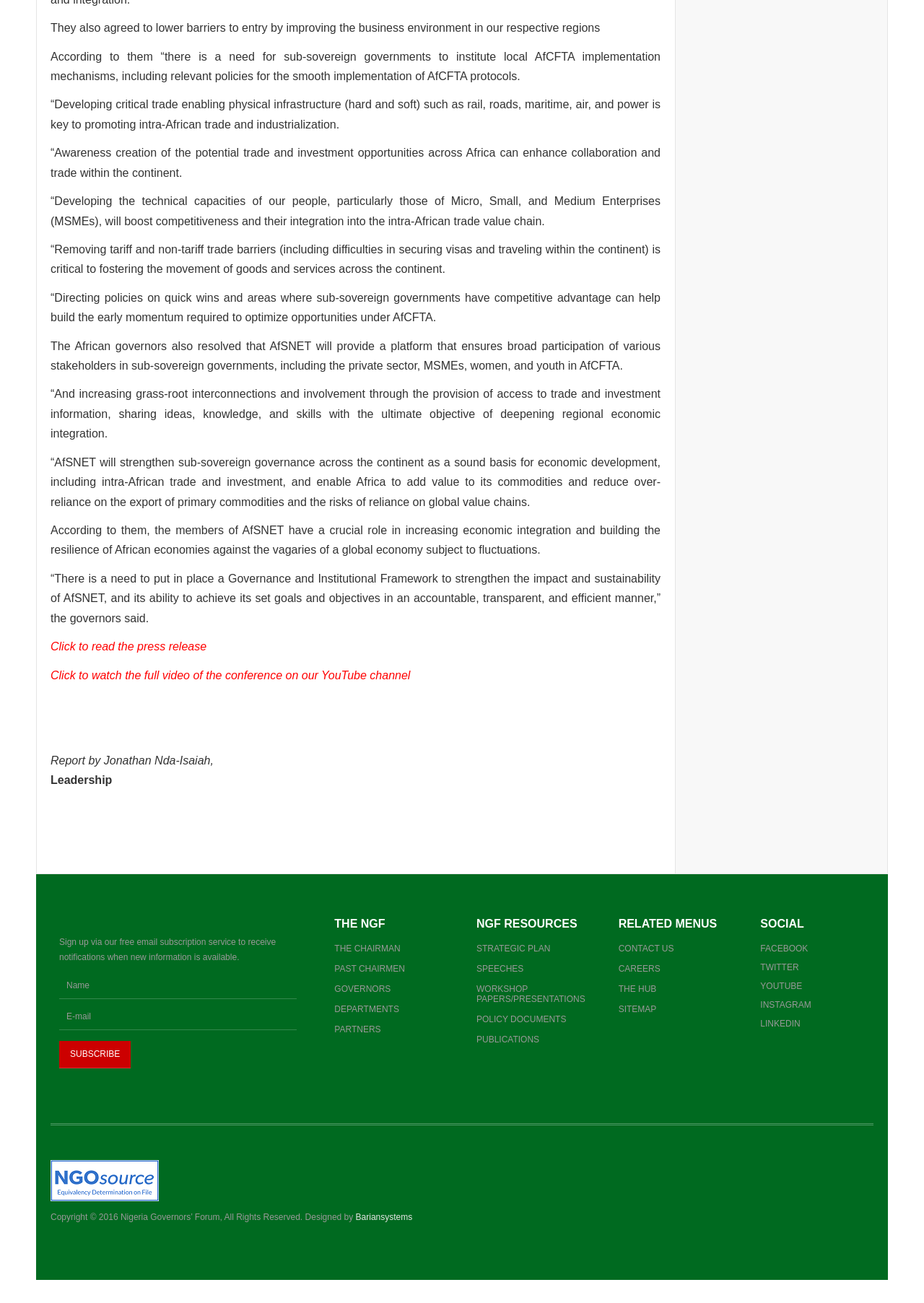What is the role of MSMEs in AfCFTA?
Refer to the image and provide a one-word or short phrase answer.

Boosting competitiveness